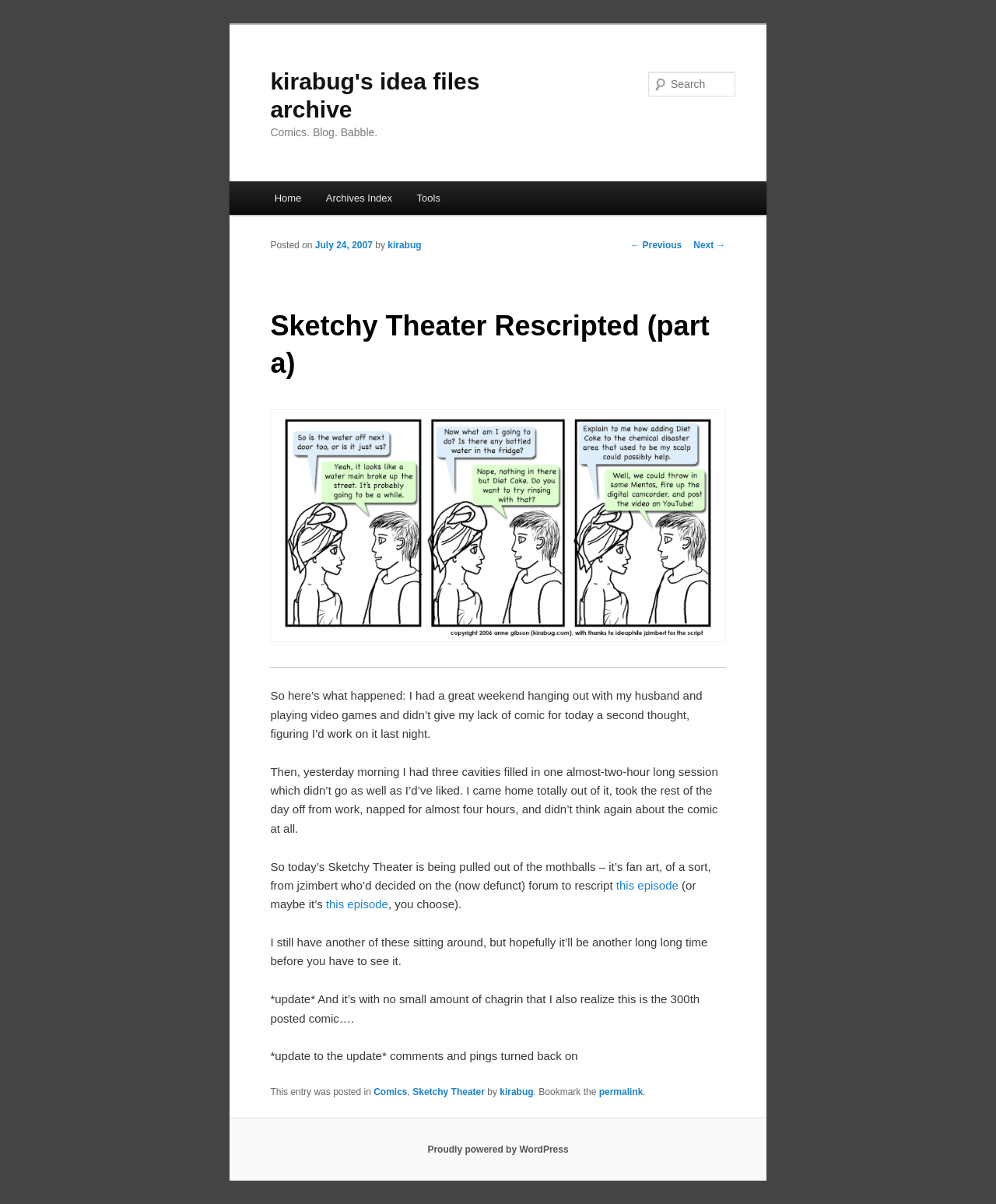How many links are in the main menu?
Using the image as a reference, answer the question with a short word or phrase.

3